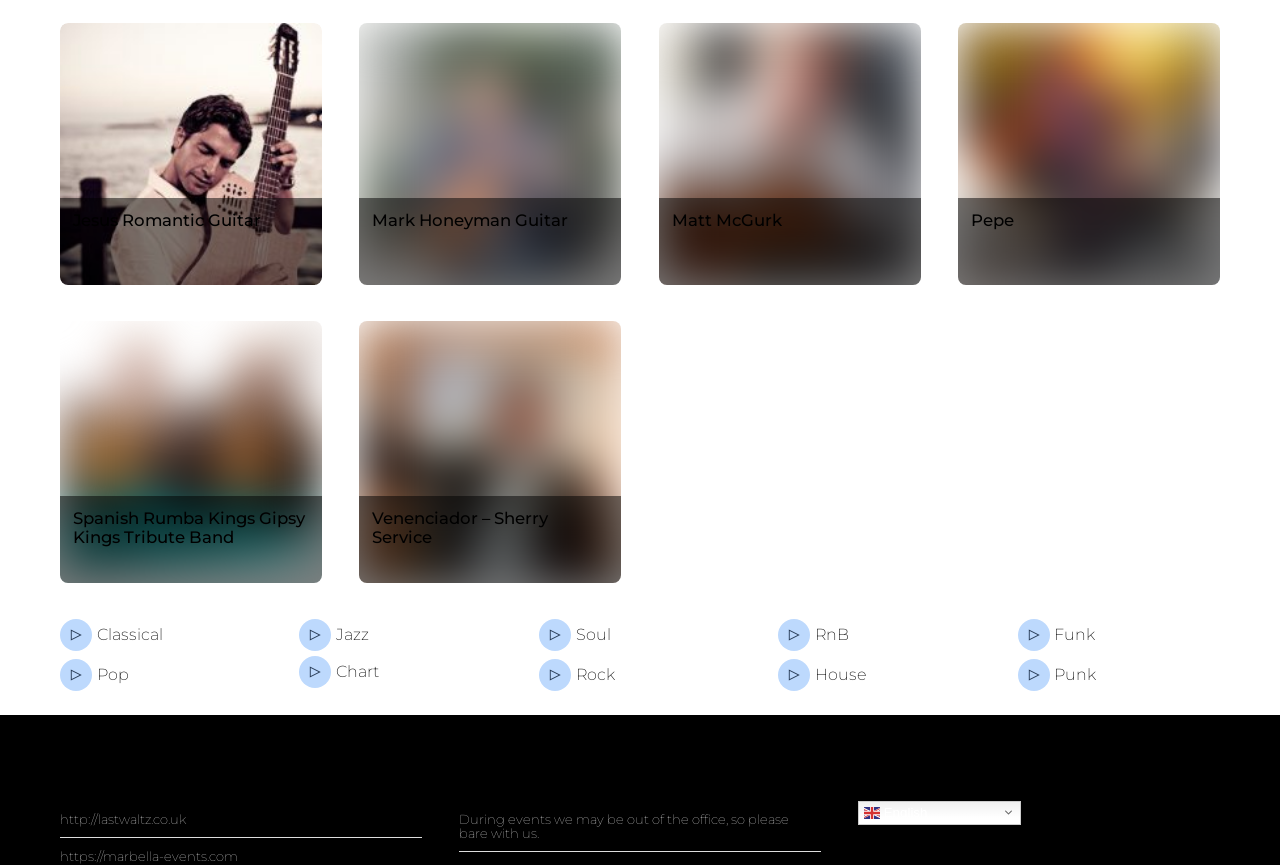Using the elements shown in the image, answer the question comprehensively: What is the language of the webpage?

I can infer that the language of the webpage is English because of the text content, including the headings, links, and static text elements. Additionally, there is a link to switch to English, suggesting that the webpage may be available in other languages as well.